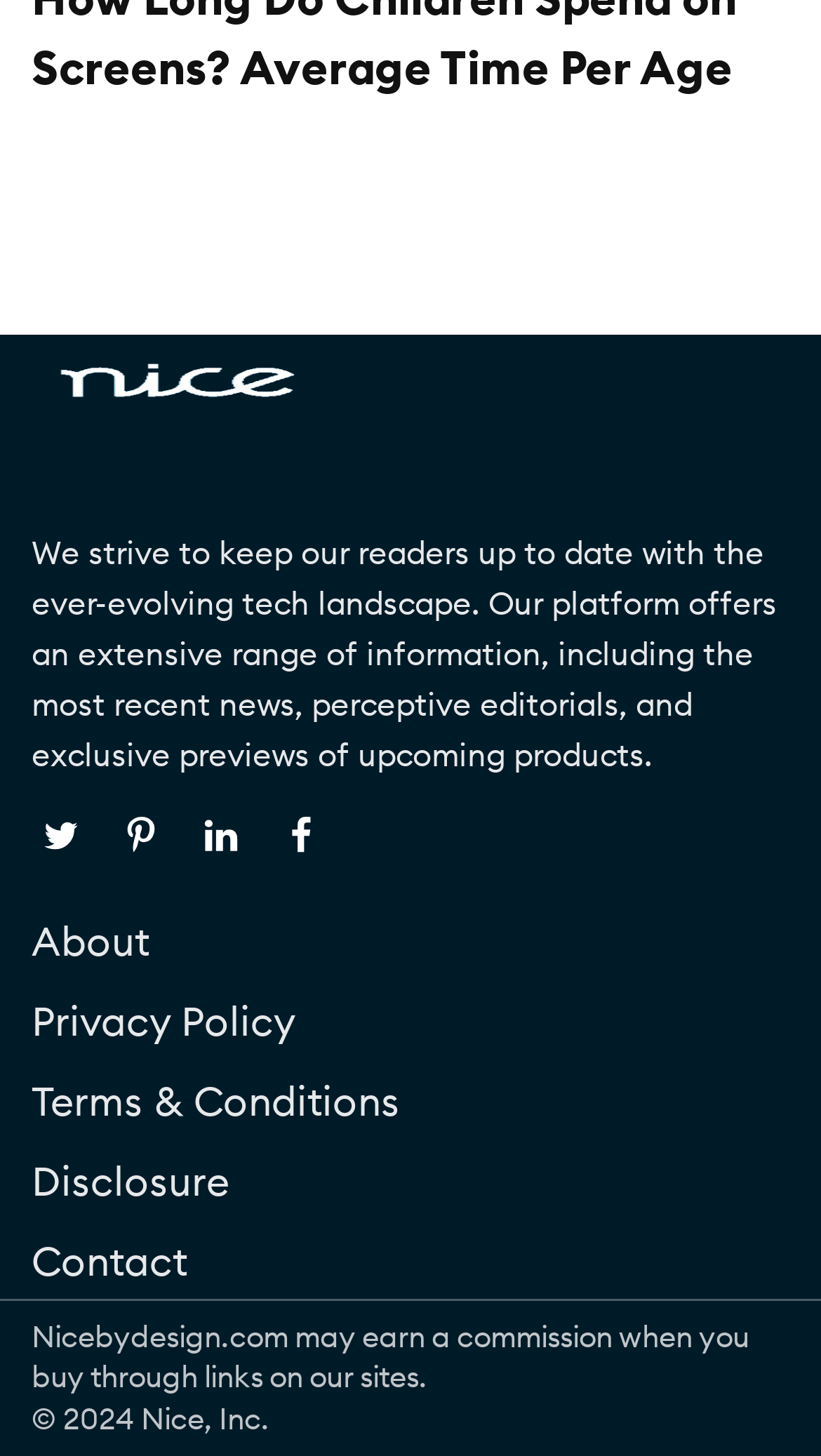Answer the following in one word or a short phrase: 
What is the purpose of the website?

To provide tech news and information